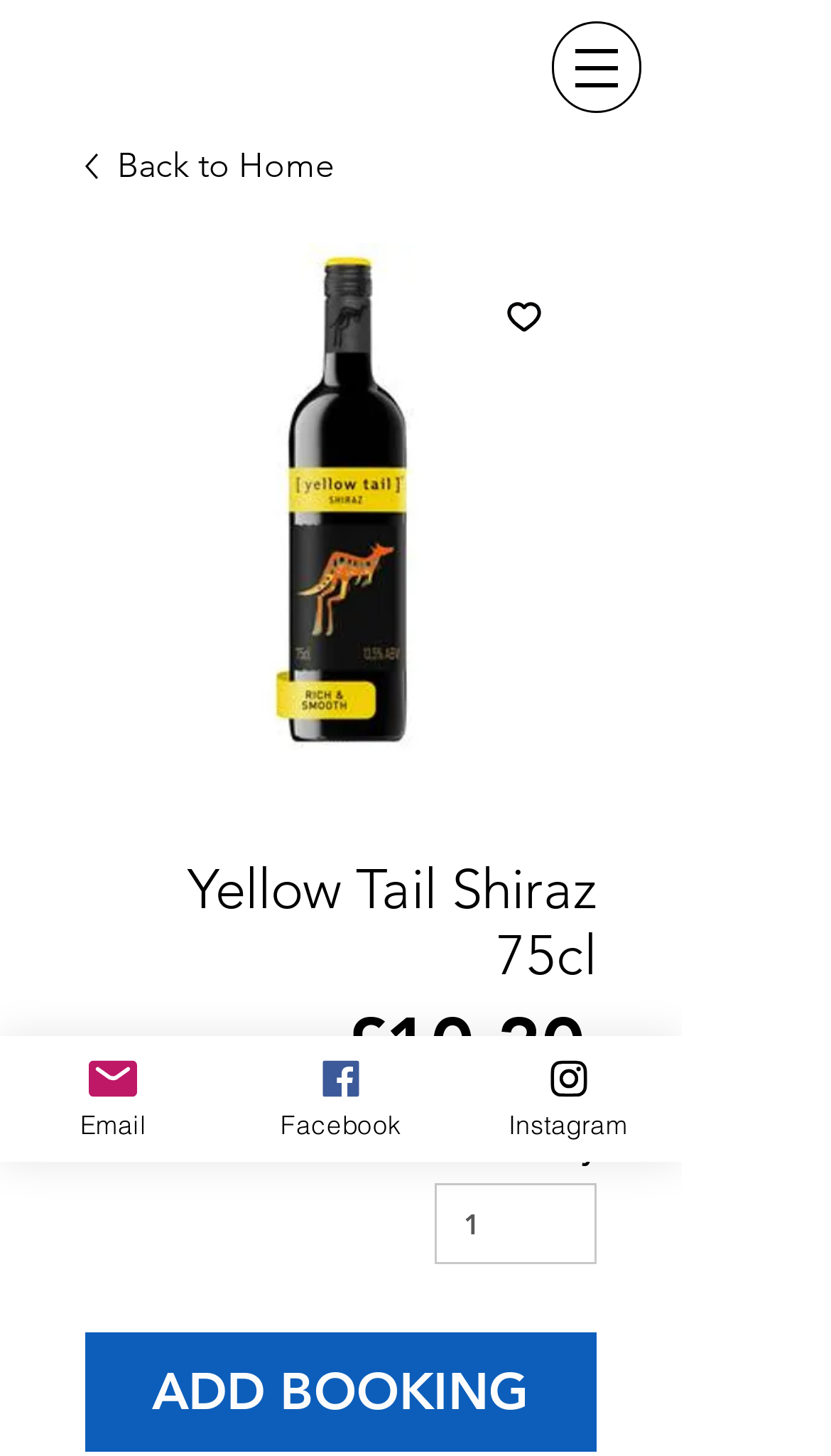Extract the bounding box for the UI element that matches this description: "Email".

[0.0, 0.712, 0.274, 0.798]